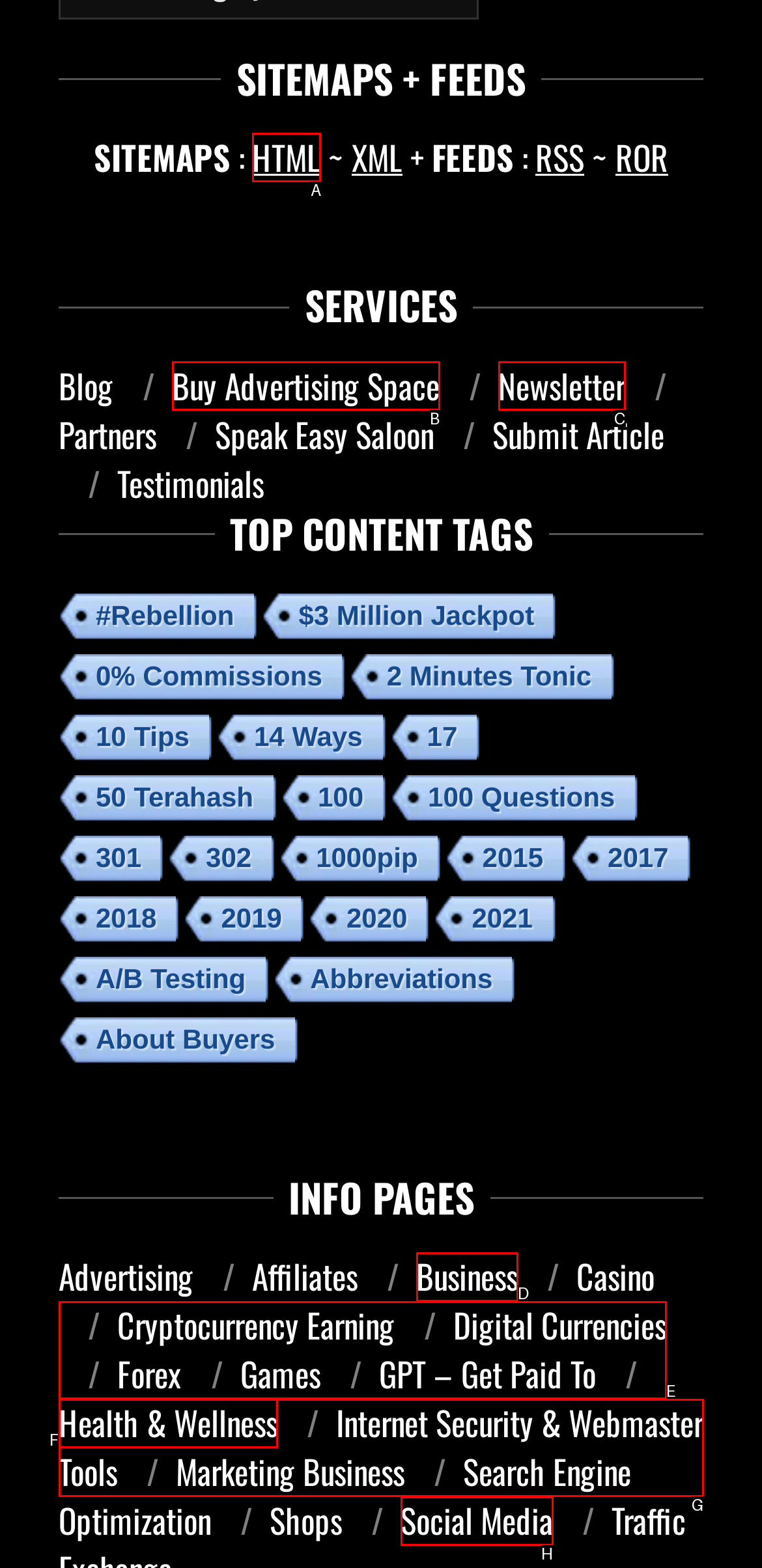Tell me which one HTML element I should click to complete the following task: check publications Answer with the option's letter from the given choices directly.

None